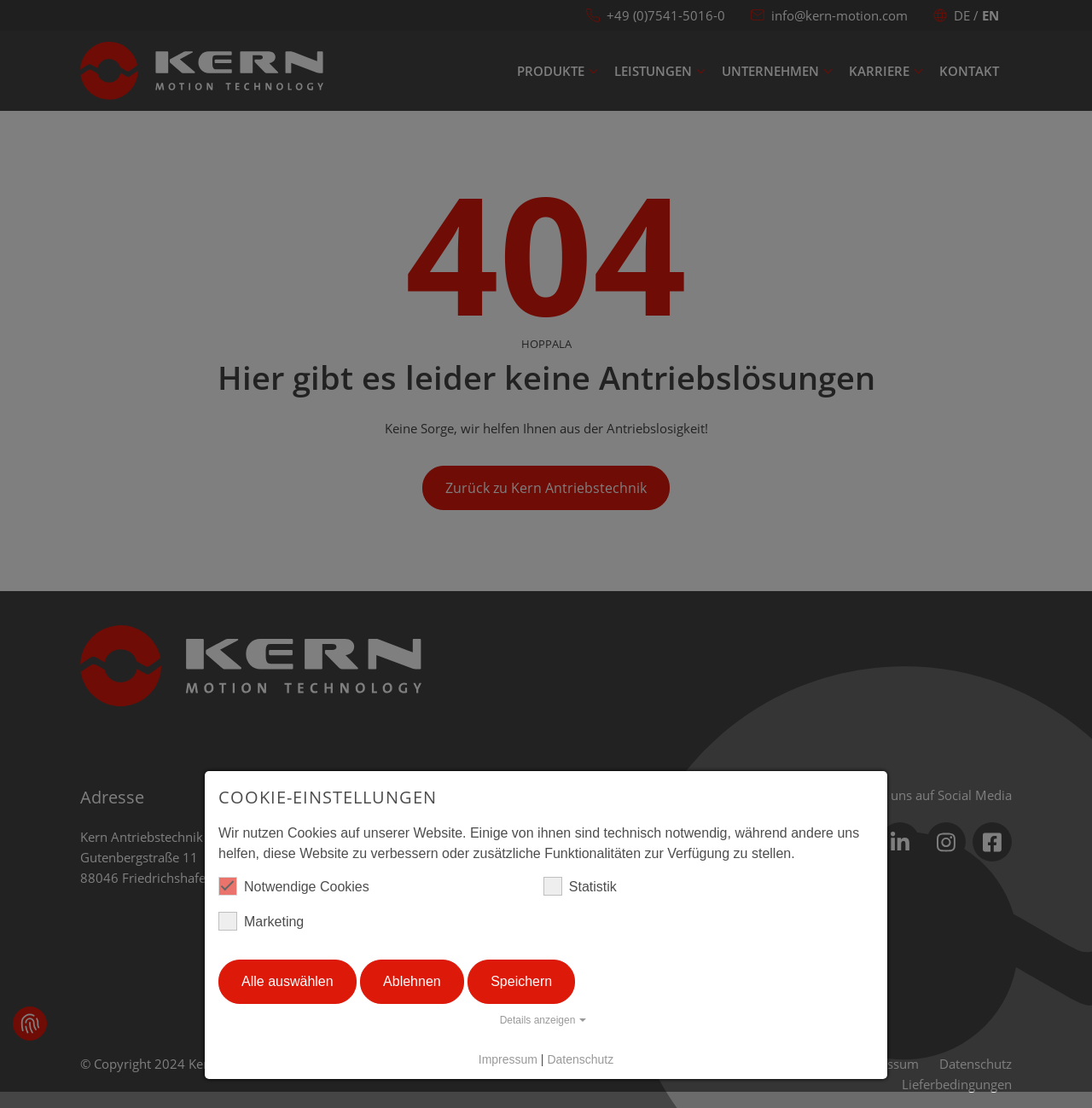Using the information in the image, give a comprehensive answer to the question: 
What is the error message on the webpage?

The error message can be found in the middle of the webpage, where it says '404' in a large font, indicating that the page was not found.